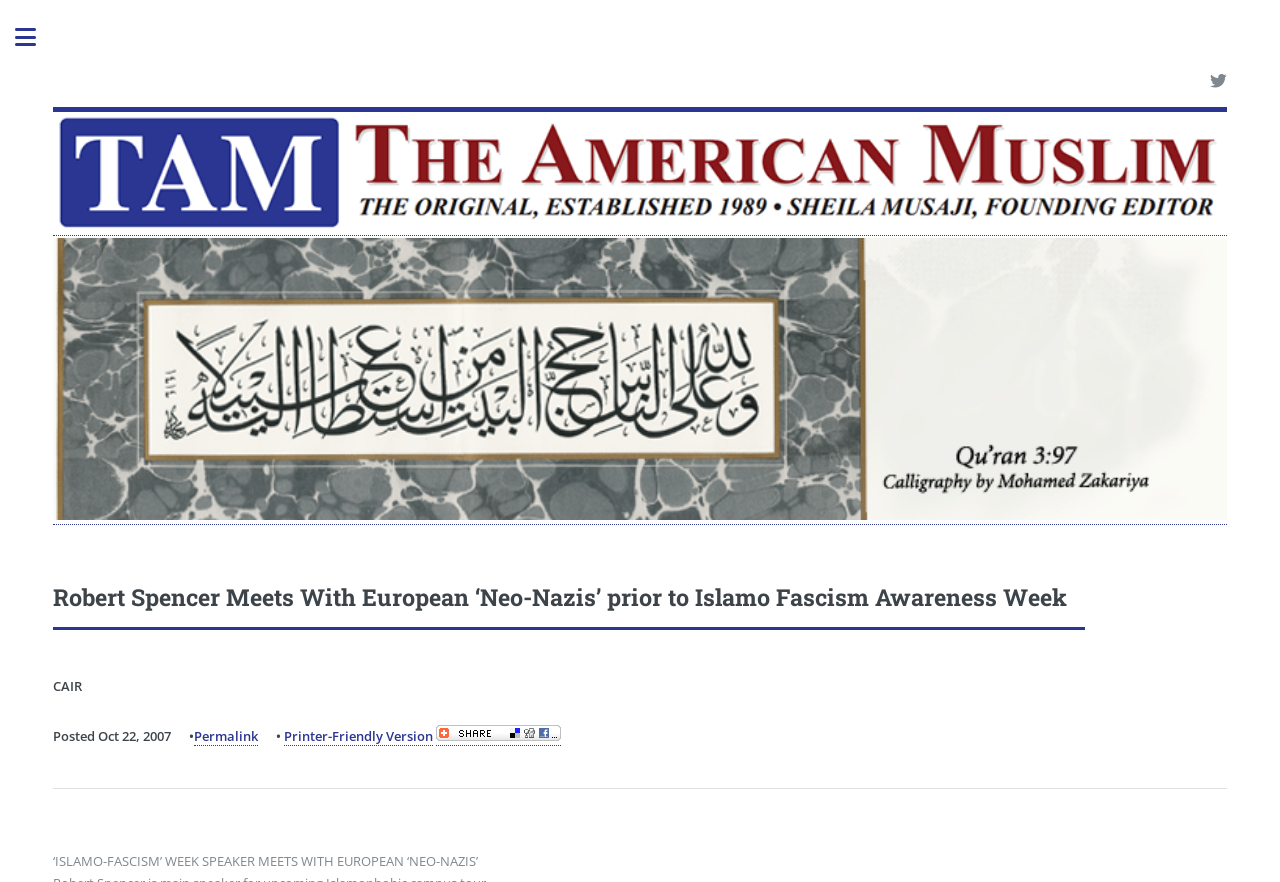What is the name of the online publication?
Using the visual information, respond with a single word or phrase.

The American Muslim